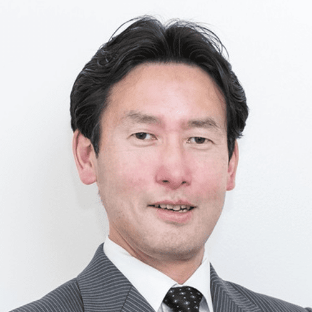Explain the image thoroughly, mentioning every notable detail.

This image features a professional man with dark, slicked-back hair, wearing a gray pinstripe suit and a white dress shirt complemented by a dark tie. The background is neutral, enhancing the focus on his confident and composed expression. The man appears to be in a formal setting, reflecting a sense of professionalism and expertise. 

Given the context from the accompanying text, he could be a legal or intellectual property expert, potentially involved in discussions or decisions related to trademark issues, such as those surrounding the character "Mary Poppins" as explained in the article. His demeanor suggests someone well-versed in navigating complex legal matters.